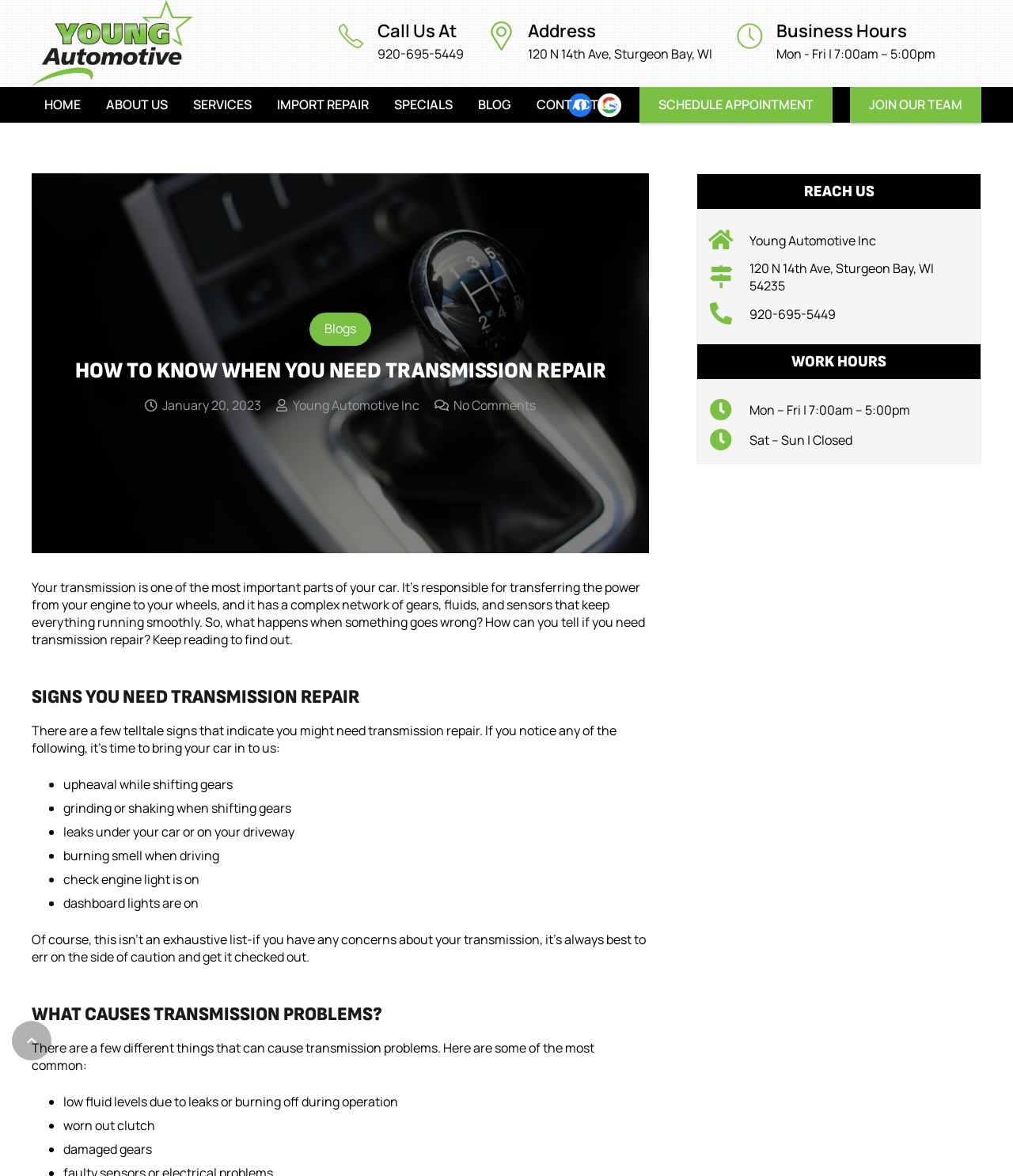Write a detailed summary of the webpage, including text, images, and layout.

This webpage is about transmission repair and is provided by Young Automotive Inc. At the top, there is a navigation menu with links to different sections of the website, including "HOME", "ABOUT US", "SERVICES", and more. Below the navigation menu, there is a section with the company's contact information, including a phone number, address, and business hours.

The main content of the webpage is divided into several sections. The first section has a heading "HOW TO KNOW WHEN YOU NEED TRANSMISSION REPAIR" and provides an introduction to the importance of transmission repair. Below this, there is a section with a heading "SIGNS YOU NEED TRANSMISSION REPAIR" that lists several signs that may indicate the need for transmission repair, including upheaval while shifting gears, grinding or shaking when shifting gears, and leaks under the car.

The next section has a heading "WHAT CAUSES TRANSMISSION PROBLEMS?" and lists several common causes of transmission problems, including low fluid levels, worn-out clutch, and damaged gears. 

At the bottom of the webpage, there is a section with a heading "REACH US" that provides the company's contact information again, as well as a section with a heading "WORK HOURS" that lists the company's business hours. There is also a "Back to top" button at the very bottom of the webpage.

Throughout the webpage, there are several images and links to other sections of the website or to external websites, such as Facebook and Google reviews.